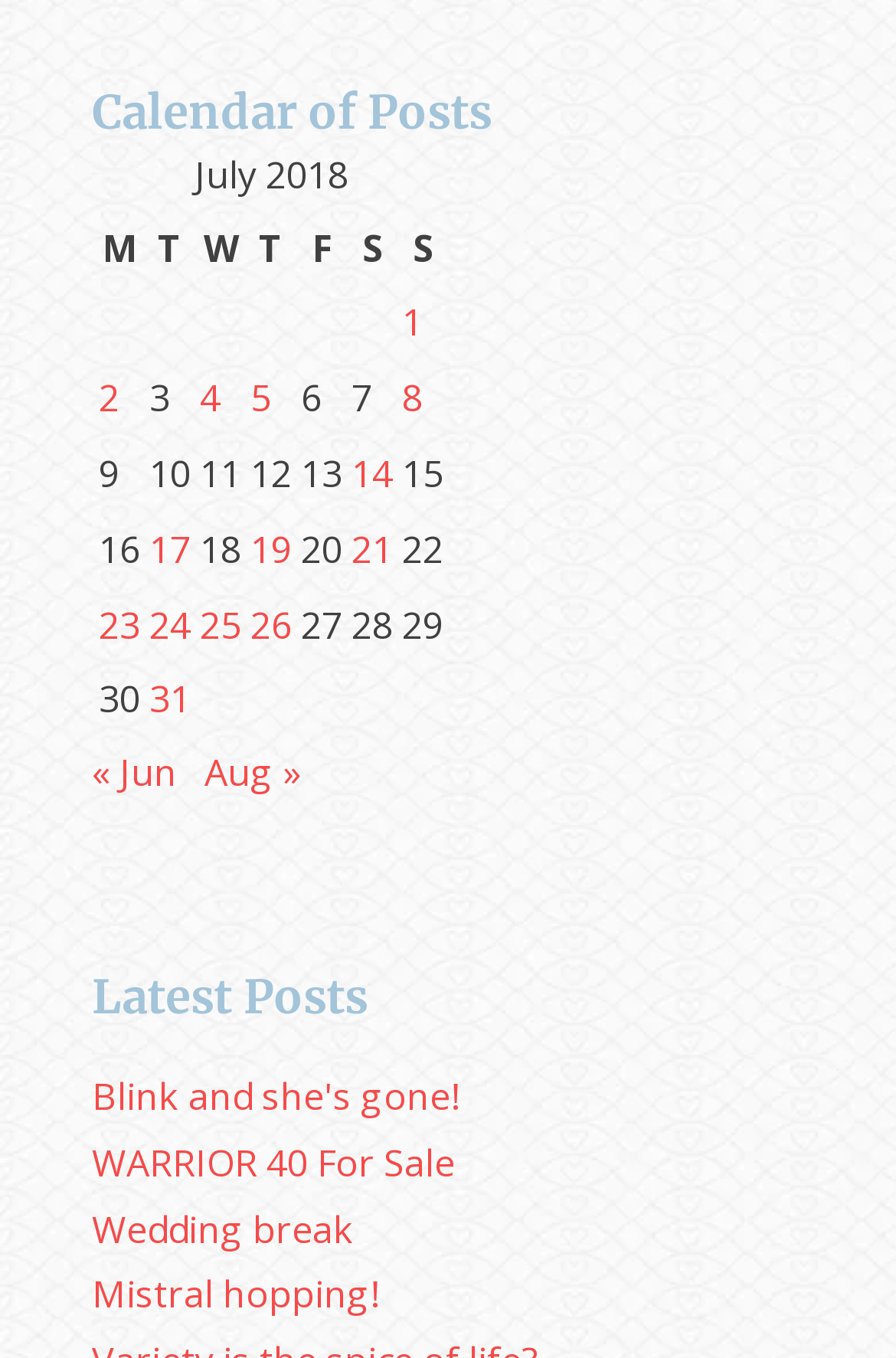Please identify the bounding box coordinates of the region to click in order to complete the task: "Read 'Blink and she's gone!' post". The coordinates must be four float numbers between 0 and 1, specified as [left, top, right, bottom].

[0.103, 0.789, 0.51, 0.826]